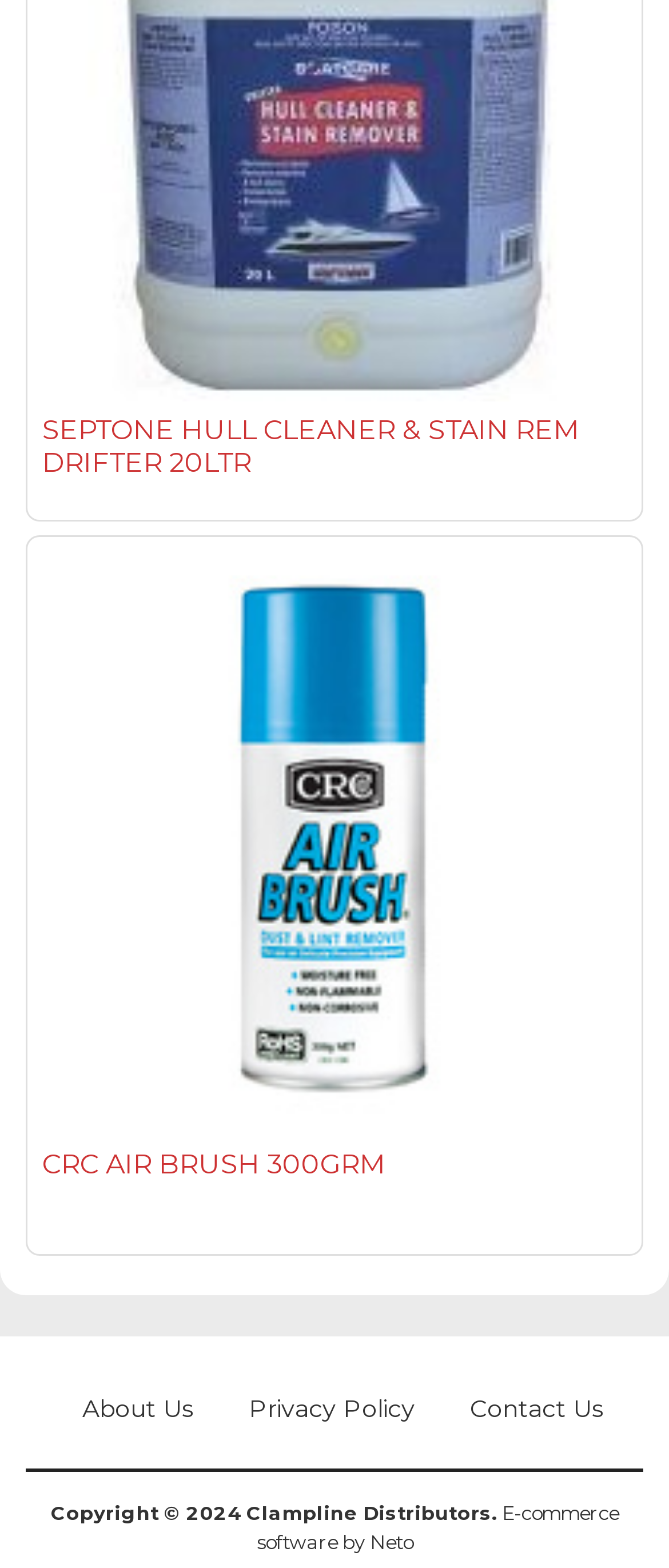Given the webpage screenshot, identify the bounding box of the UI element that matches this description: "CRC AIR BRUSH 300GRM".

[0.064, 0.732, 0.576, 0.753]